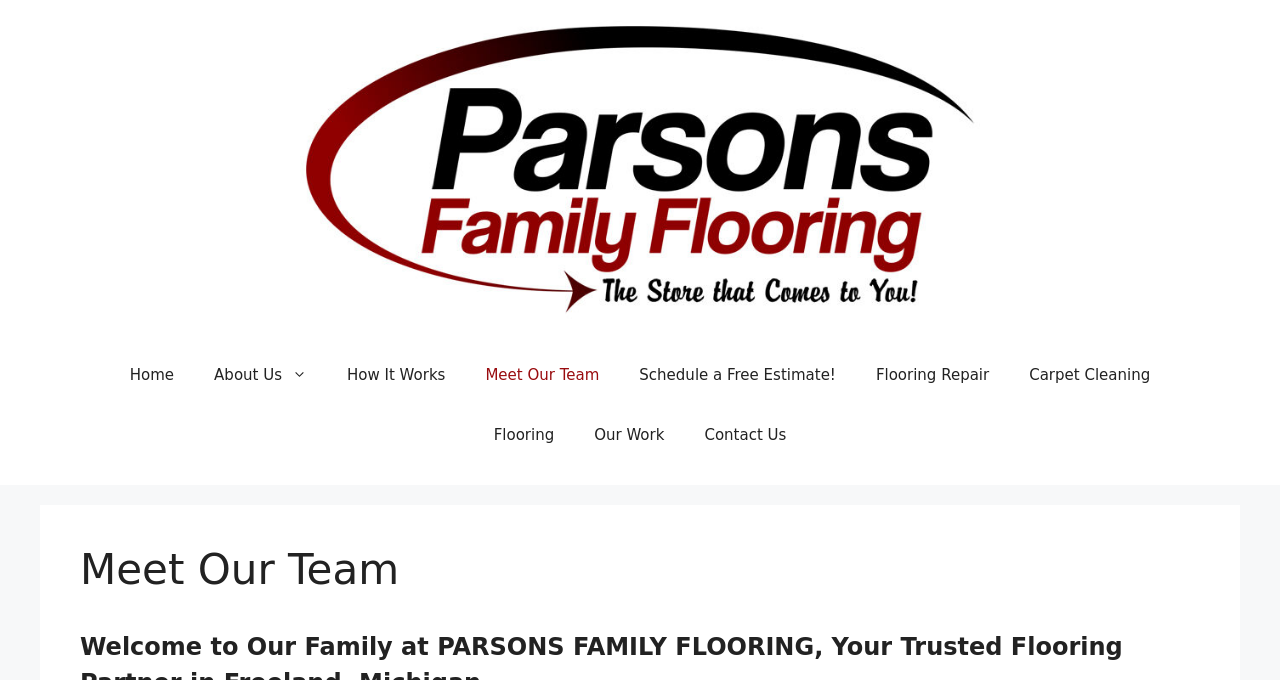Provide the bounding box coordinates of the area you need to click to execute the following instruction: "Click on the 'Home' link".

[0.086, 0.507, 0.152, 0.595]